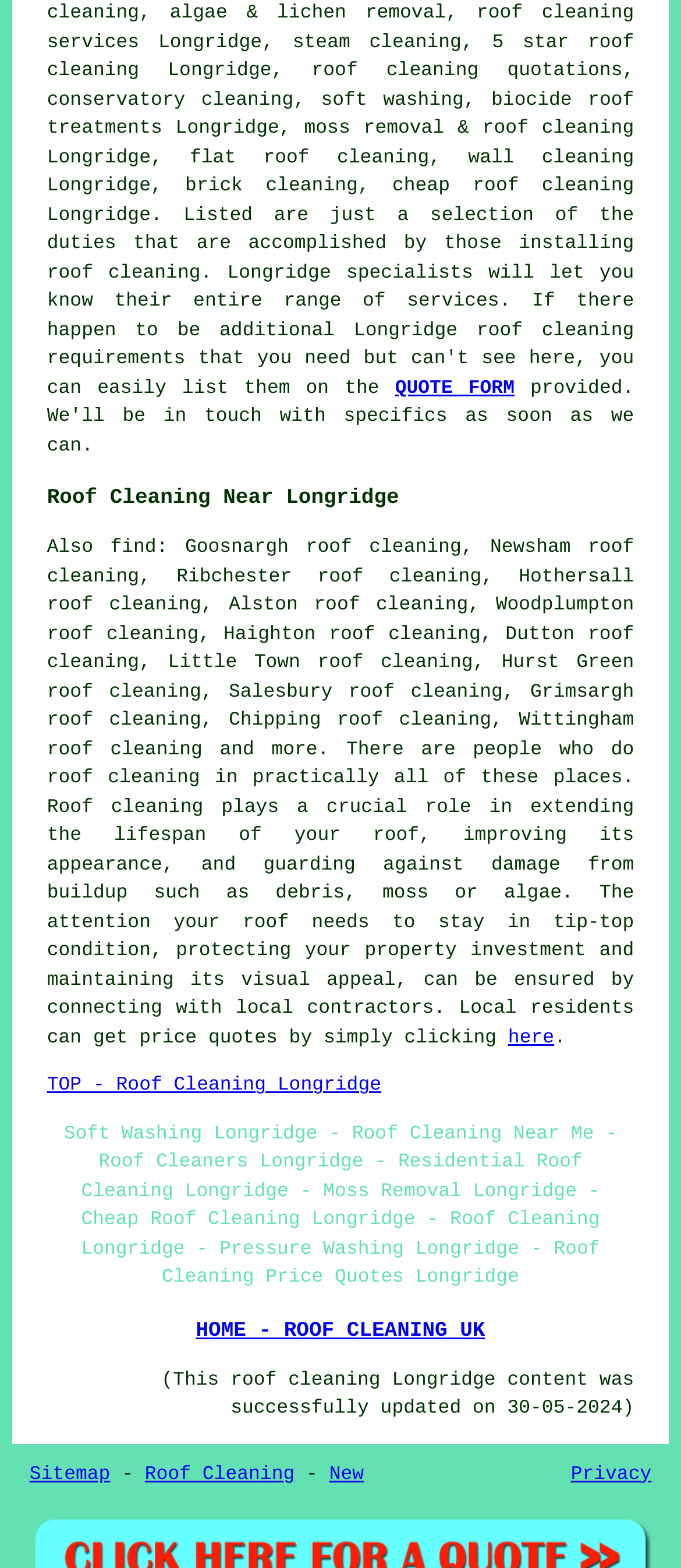Identify the bounding box coordinates of the region that needs to be clicked to carry out this instruction: "Learn about soft washing". Provide these coordinates as four float numbers ranging from 0 to 1, i.e., [left, top, right, bottom].

[0.471, 0.058, 0.681, 0.071]